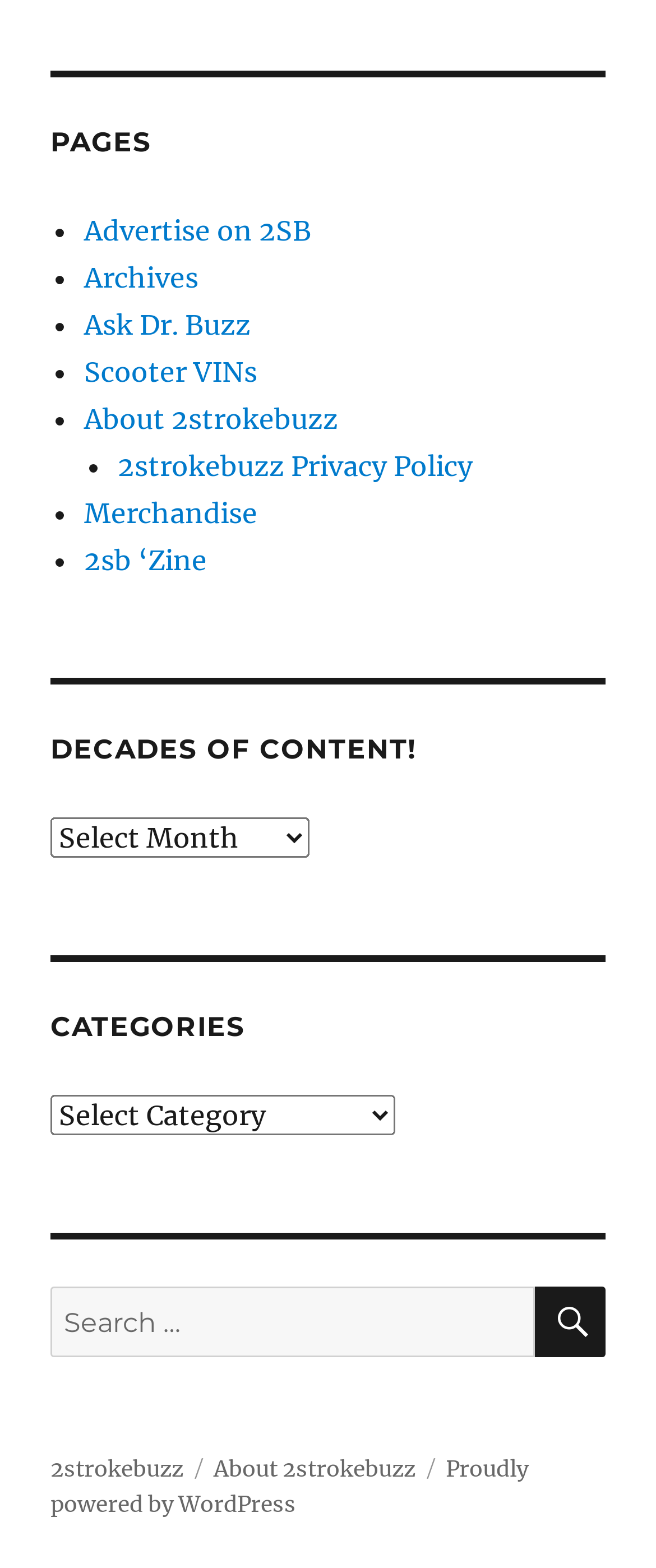What is the 'Ask Dr. Buzz' section about?
Please give a detailed and thorough answer to the question, covering all relevant points.

The 'Ask Dr. Buzz' link is located in the navigation menu, and the title suggests that it may be a section where users can ask questions or seek advice from an expert, possibly related to scooters or motorcycles.